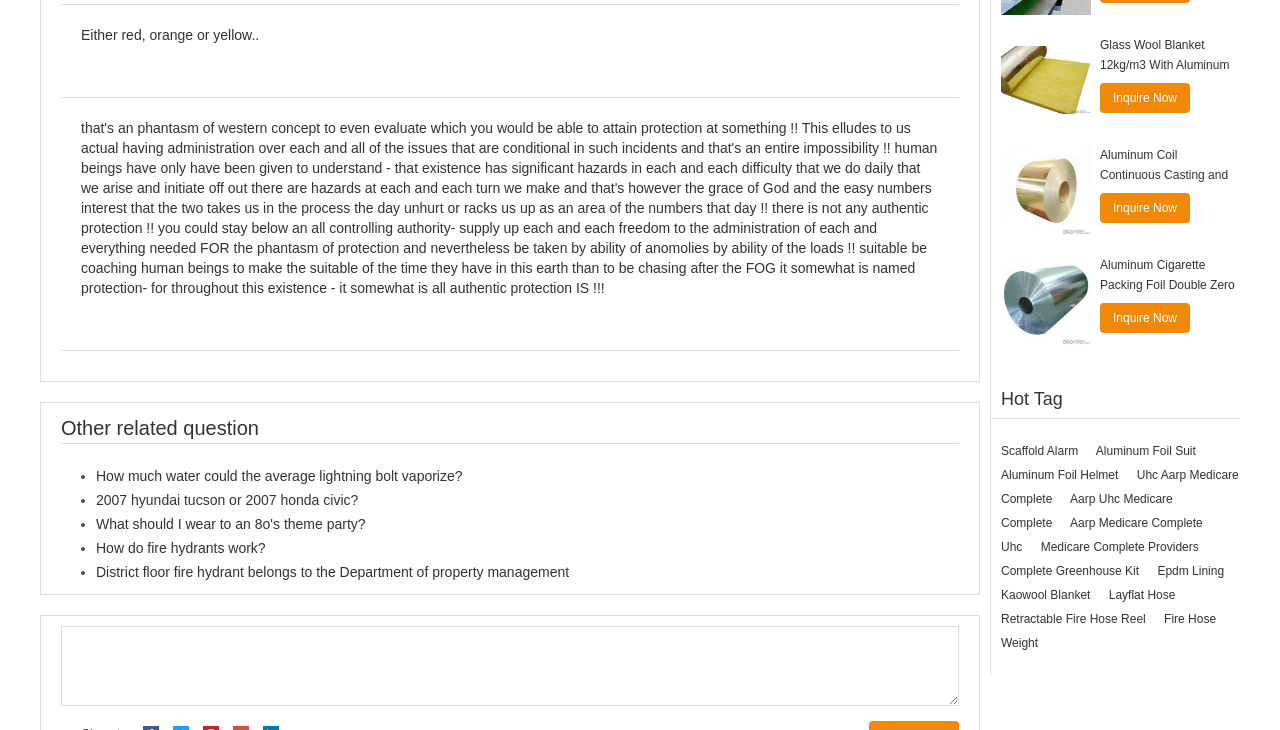Locate the bounding box of the UI element described by: "How do fire hydrants work?" in the given webpage screenshot.

[0.075, 0.74, 0.208, 0.762]